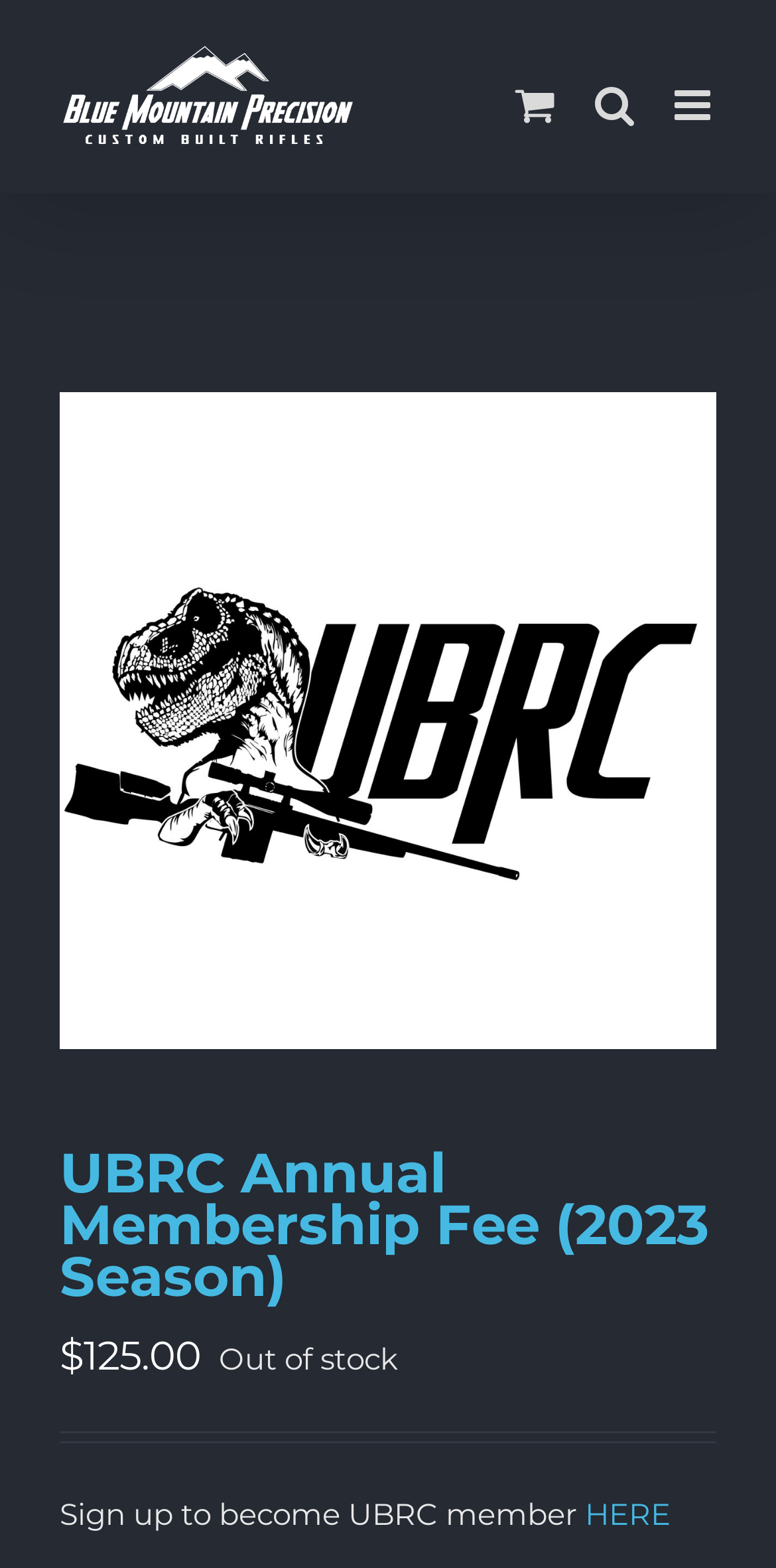Provide an in-depth caption for the elements present on the webpage.

The webpage appears to be a membership fee page for the UBRC (Universal Bullseye Rifle Club) with a focus on the 2023 season. At the top left corner, there is a Blue Mountain Precision logo, which is also a link. Next to it, there are three links for toggling mobile menus, search, and cart, respectively.

Below the logo, there is a large figure that spans almost the entire width of the page, containing a link and an image. The image is likely a club logo. 

The main content of the page starts with a heading that reads "UBRC Annual Membership Fee (2023 Season)". Below the heading, there is a price section that displays the membership fee, "$125.00", followed by a notice that the membership is "Out of stock".

Further down, there is a call-to-action section that encourages users to sign up to become a UBRC member, with a link labeled "HERE" to facilitate the process.

At the bottom right corner of the page, there is a "Go to Top" link, which allows users to quickly navigate back to the top of the page.